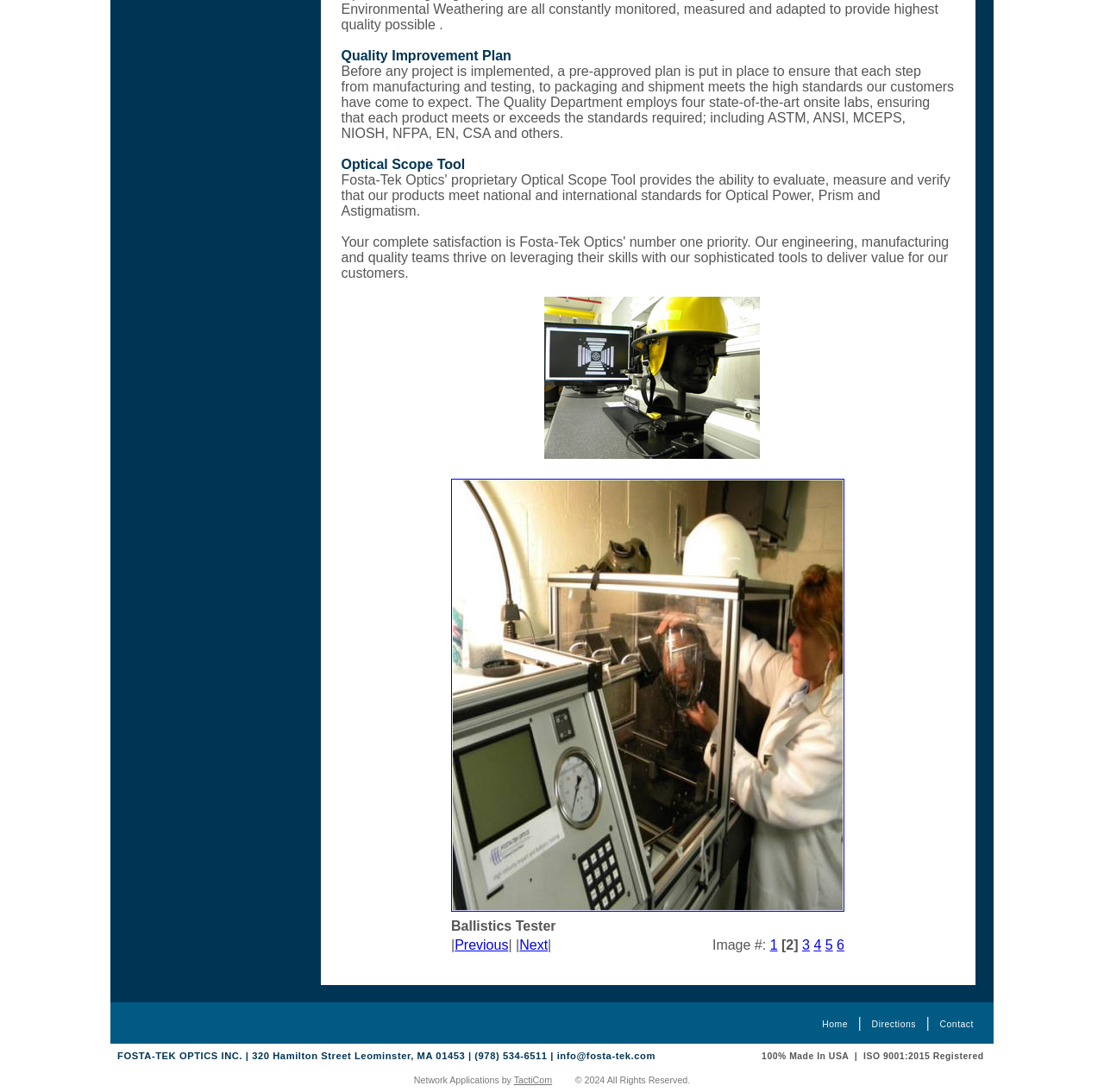Using the provided element description: "alt="Ballistics Tester"", identify the bounding box coordinates. The coordinates should be four floats between 0 and 1 in the order [left, top, right, bottom].

[0.409, 0.824, 0.765, 0.837]